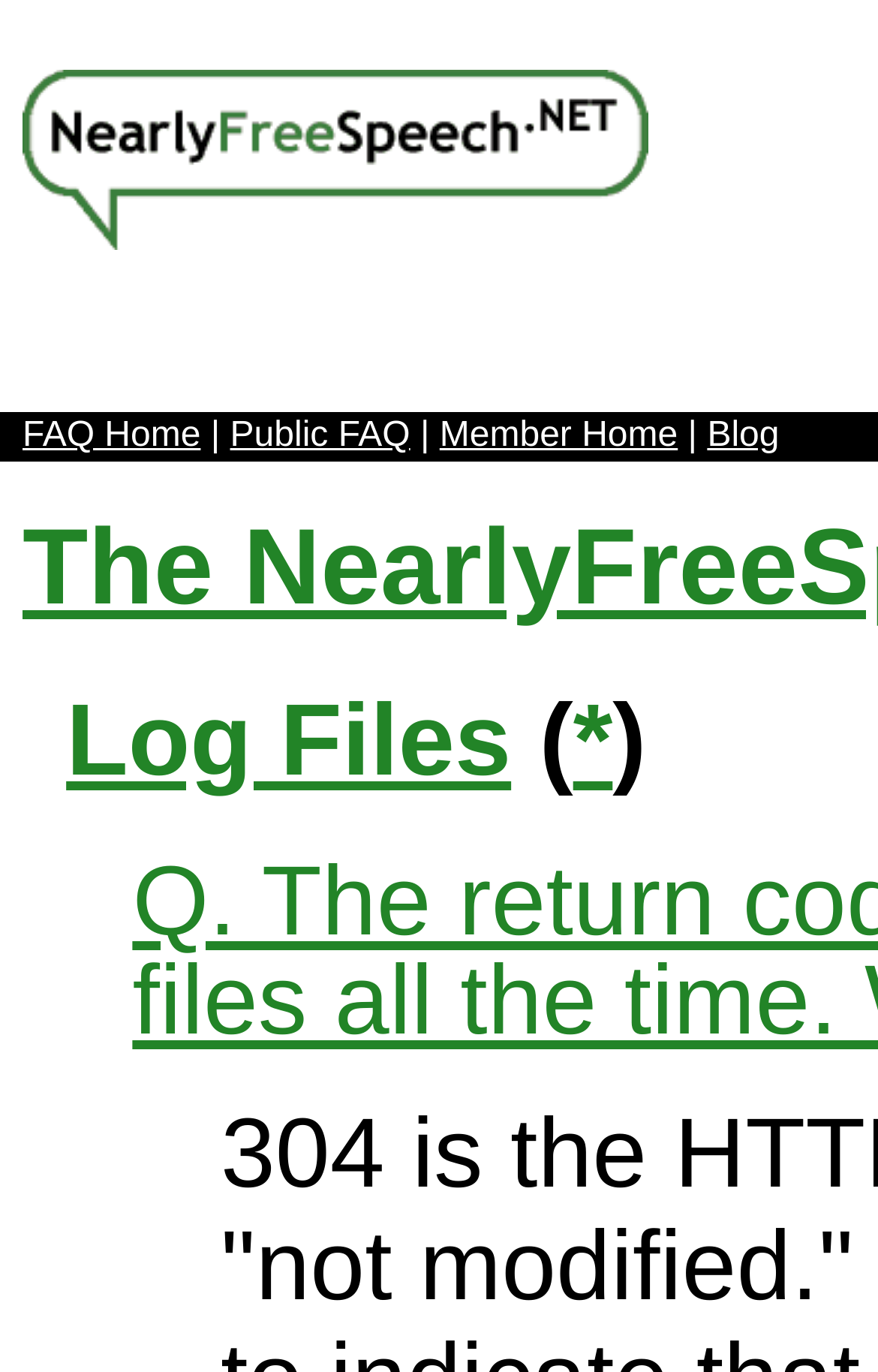What is the first link on the top navigation bar?
Look at the image and respond with a one-word or short phrase answer.

FAQ Home